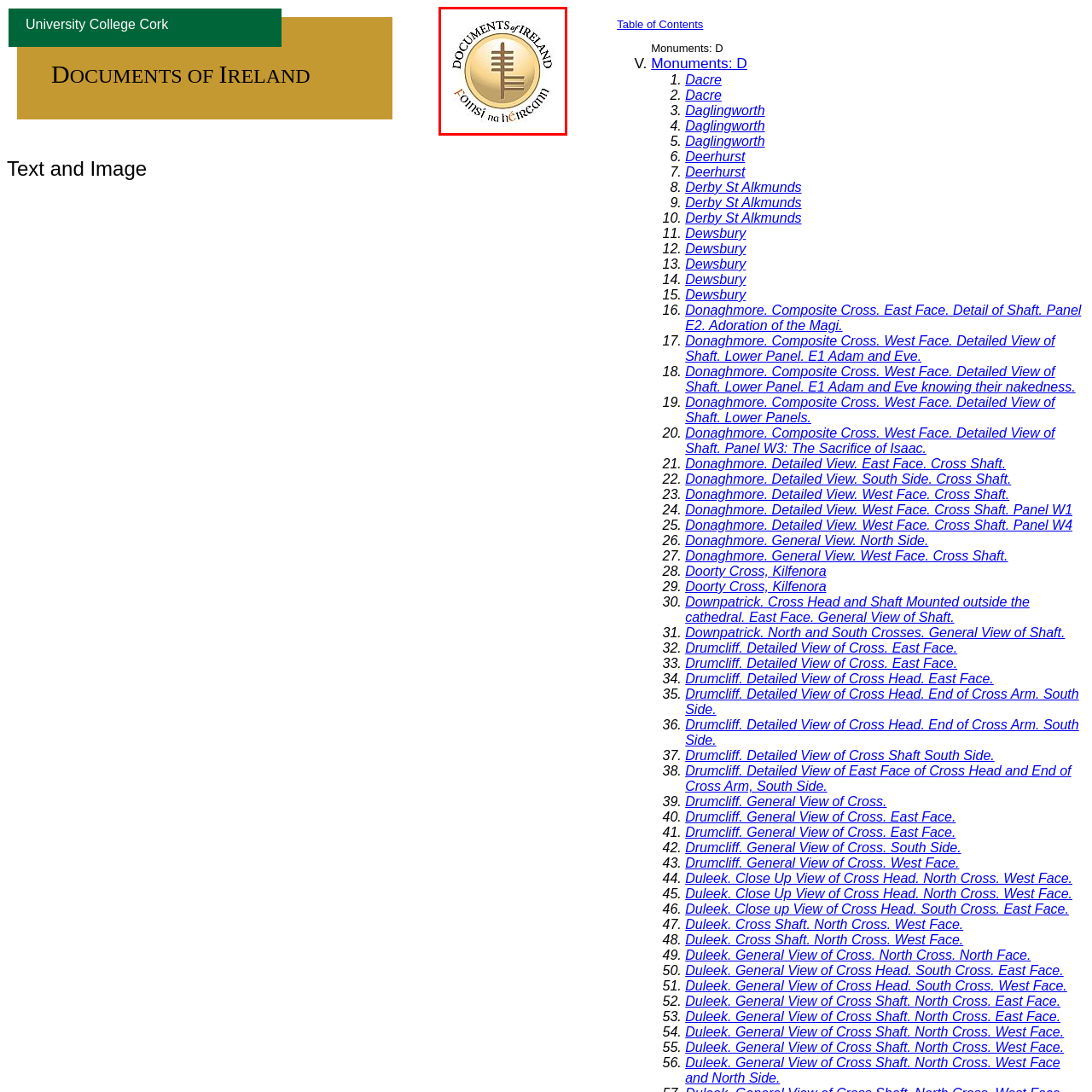Notice the image within the red frame, What is the collection dedicated to?
 Your response should be a single word or phrase.

Irish historical texts and resources